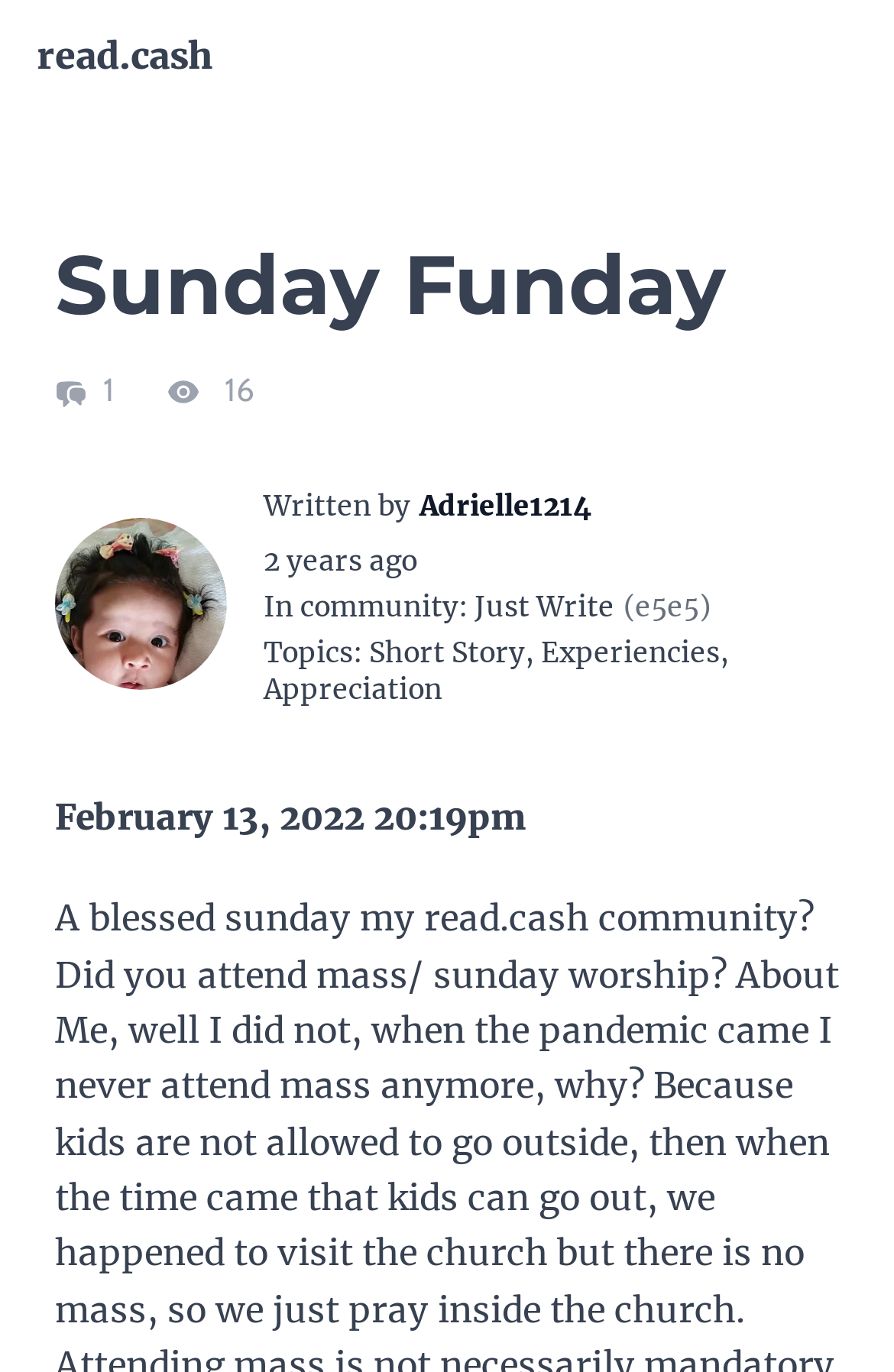Extract the bounding box coordinates for the UI element described by the text: "Adrielle1214 Adrielle1214". The coordinates should be in the form of [left, top, right, bottom] with values between 0 and 1.

[0.469, 0.356, 0.662, 0.383]